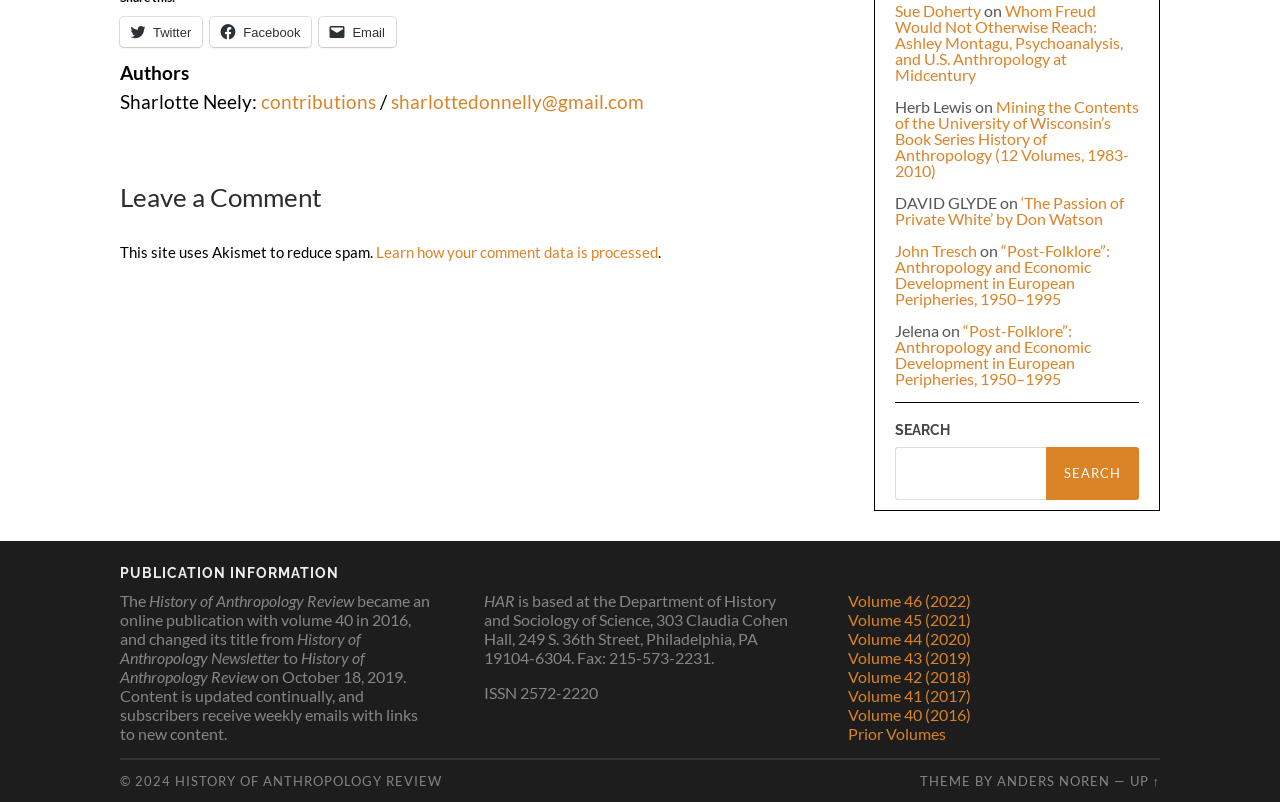Select the bounding box coordinates of the element I need to click to carry out the following instruction: "Leave a comment".

[0.094, 0.229, 0.622, 0.262]